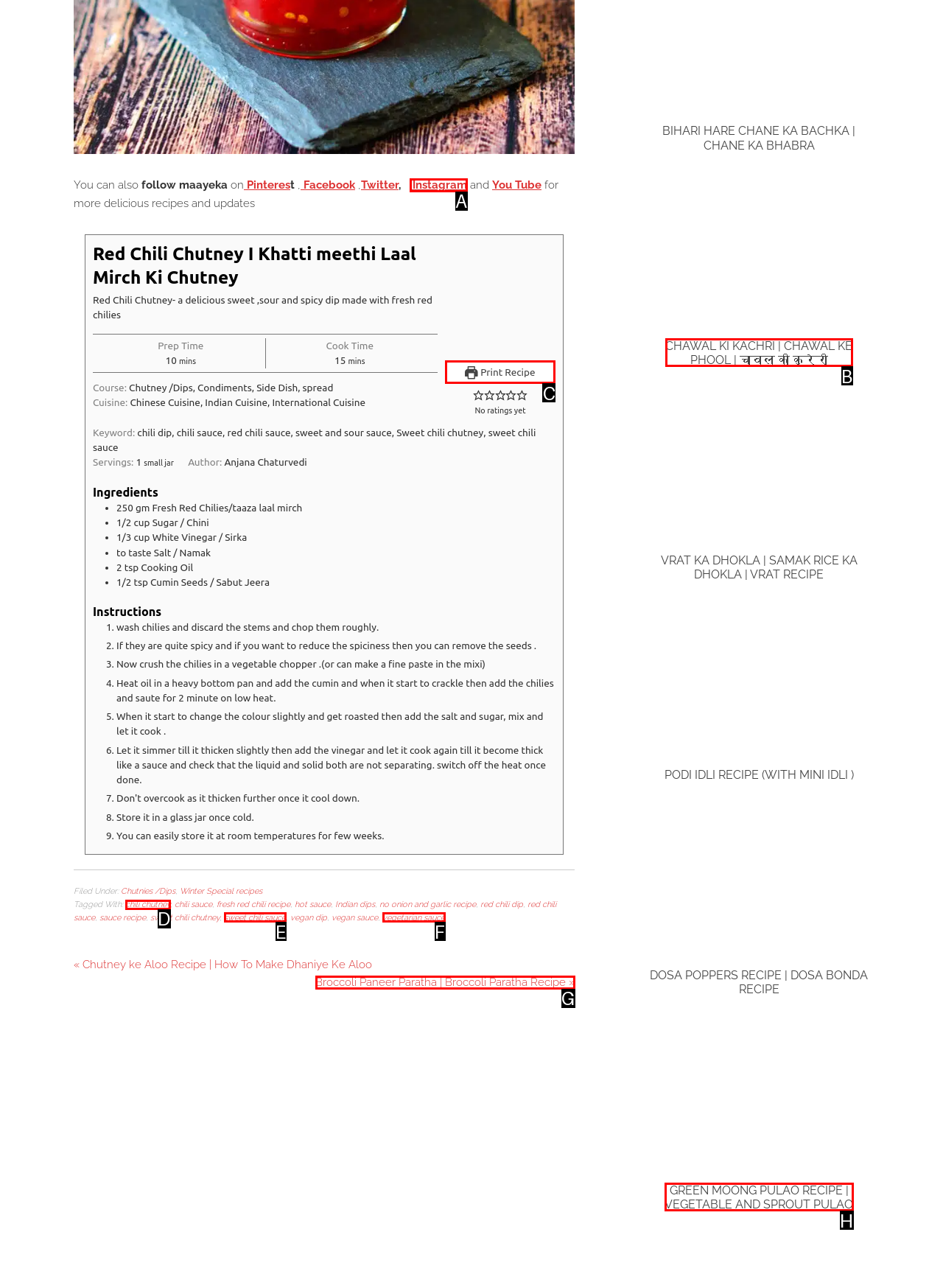Select the appropriate HTML element to click for the following task: Click the Print Recipe link
Answer with the letter of the selected option from the given choices directly.

C